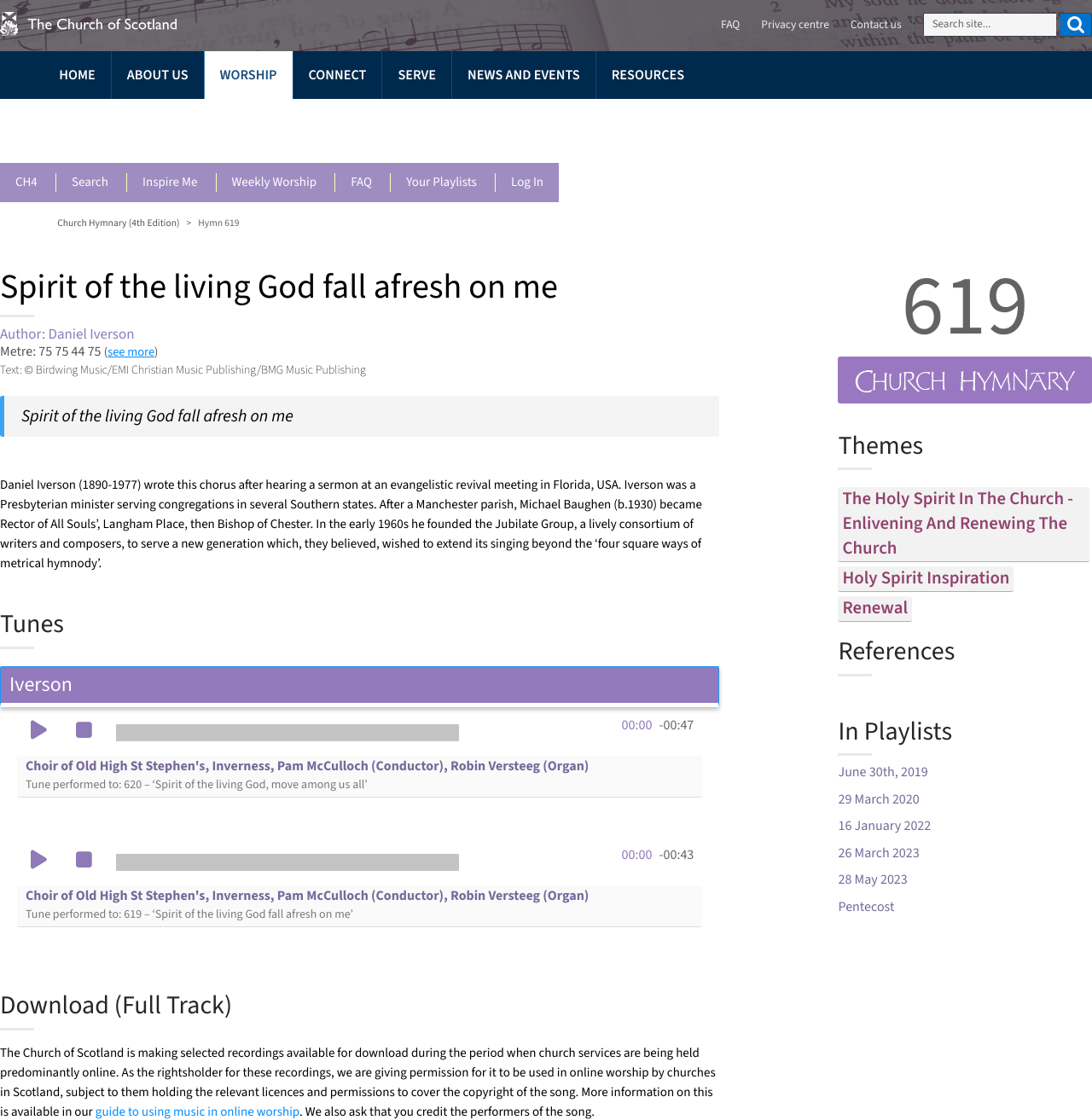Kindly determine the bounding box coordinates for the area that needs to be clicked to execute this instruction: "Visit the FAQ page".

[0.66, 0.015, 0.678, 0.03]